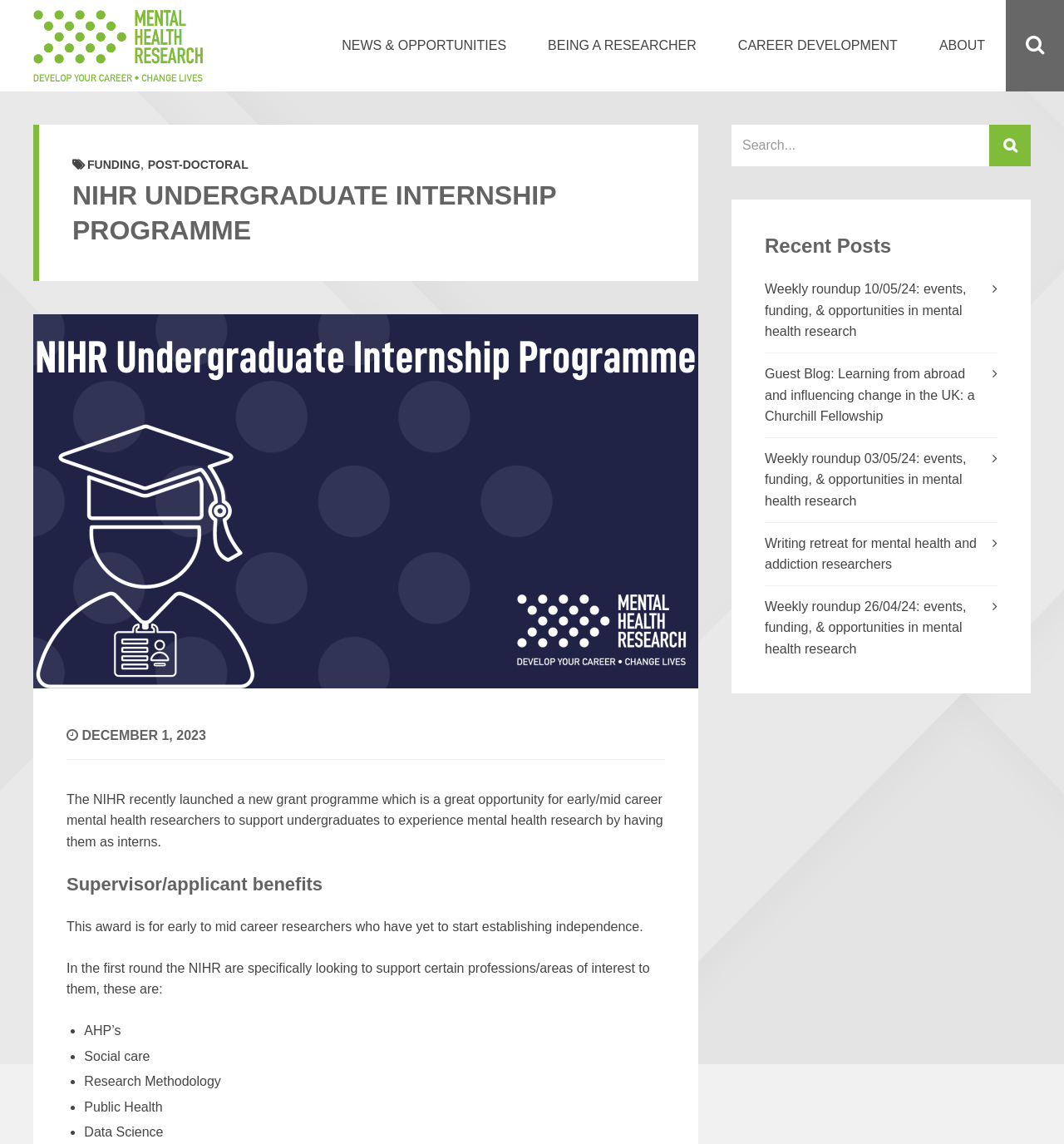Determine the bounding box coordinates of the clickable area required to perform the following instruction: "Read the latest news and opportunities". The coordinates should be represented as four float numbers between 0 and 1: [left, top, right, bottom].

[0.719, 0.244, 0.938, 0.299]